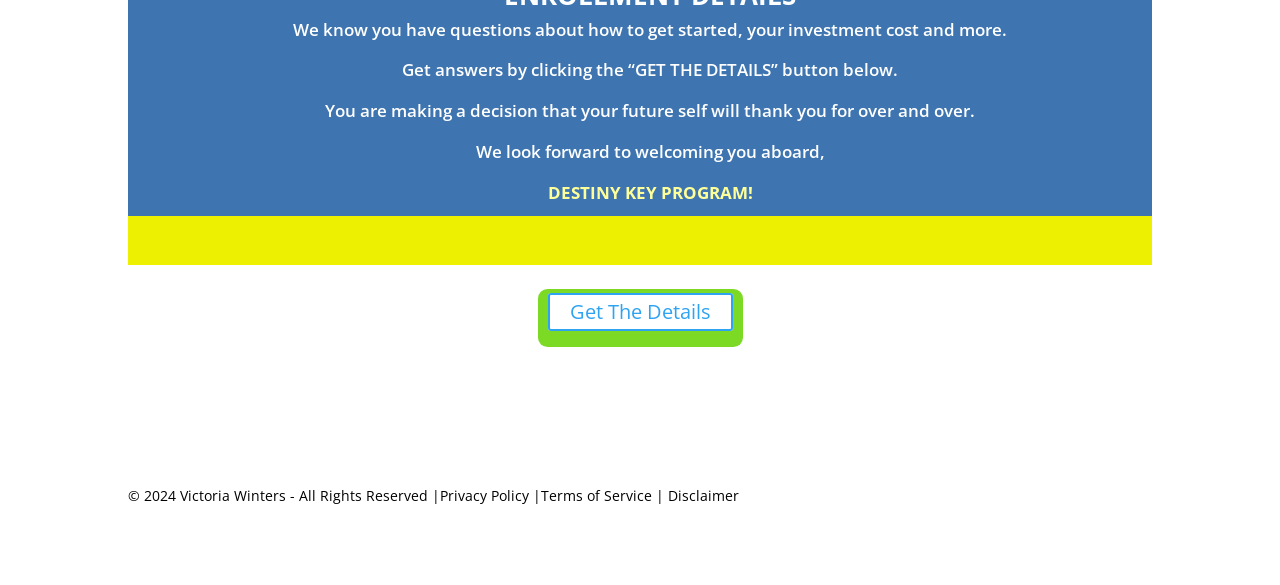Please answer the following question using a single word or phrase: 
What is the year of copyright mentioned?

2024